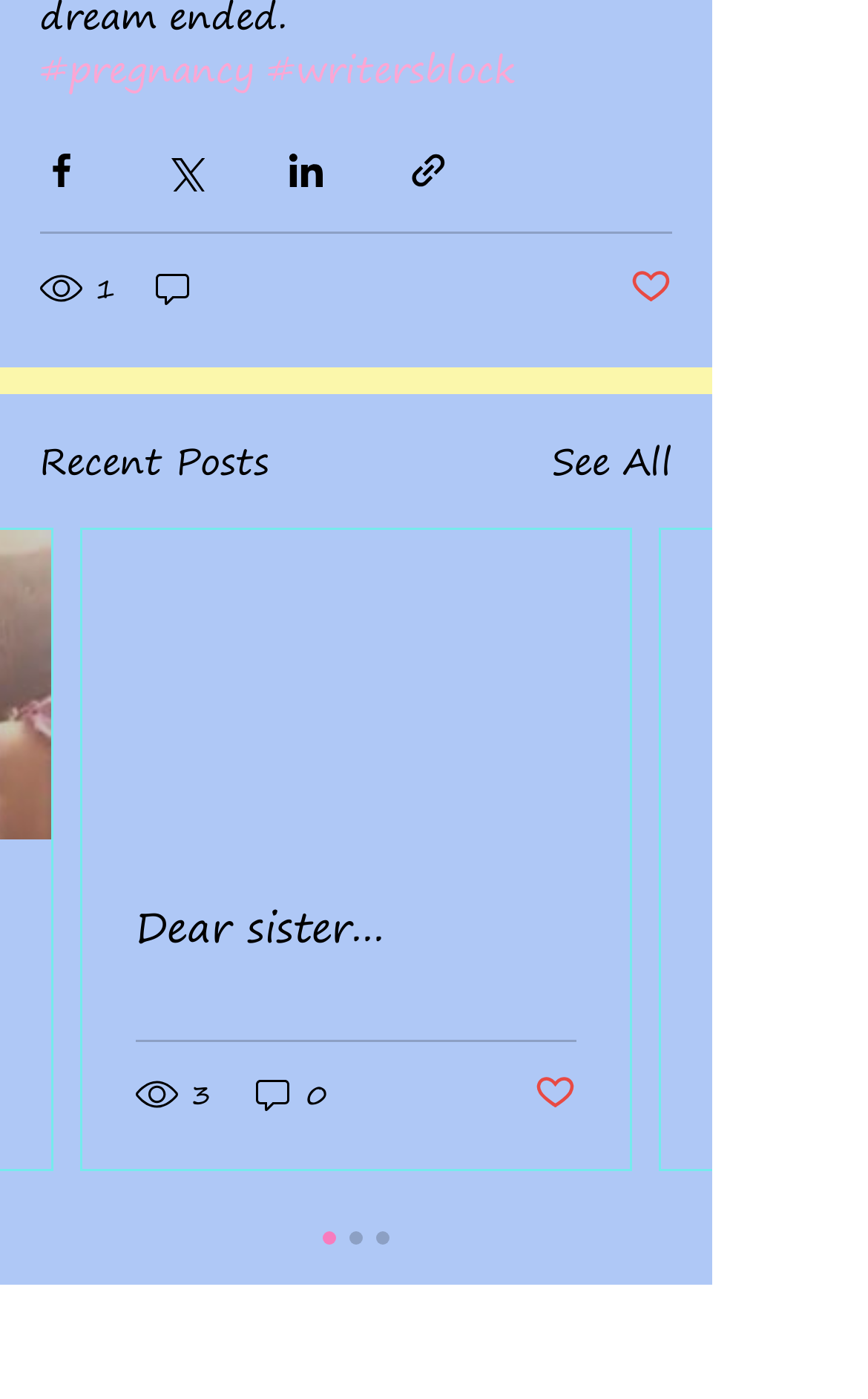Give a one-word or one-phrase response to the question: 
How many articles are displayed on the webpage?

1